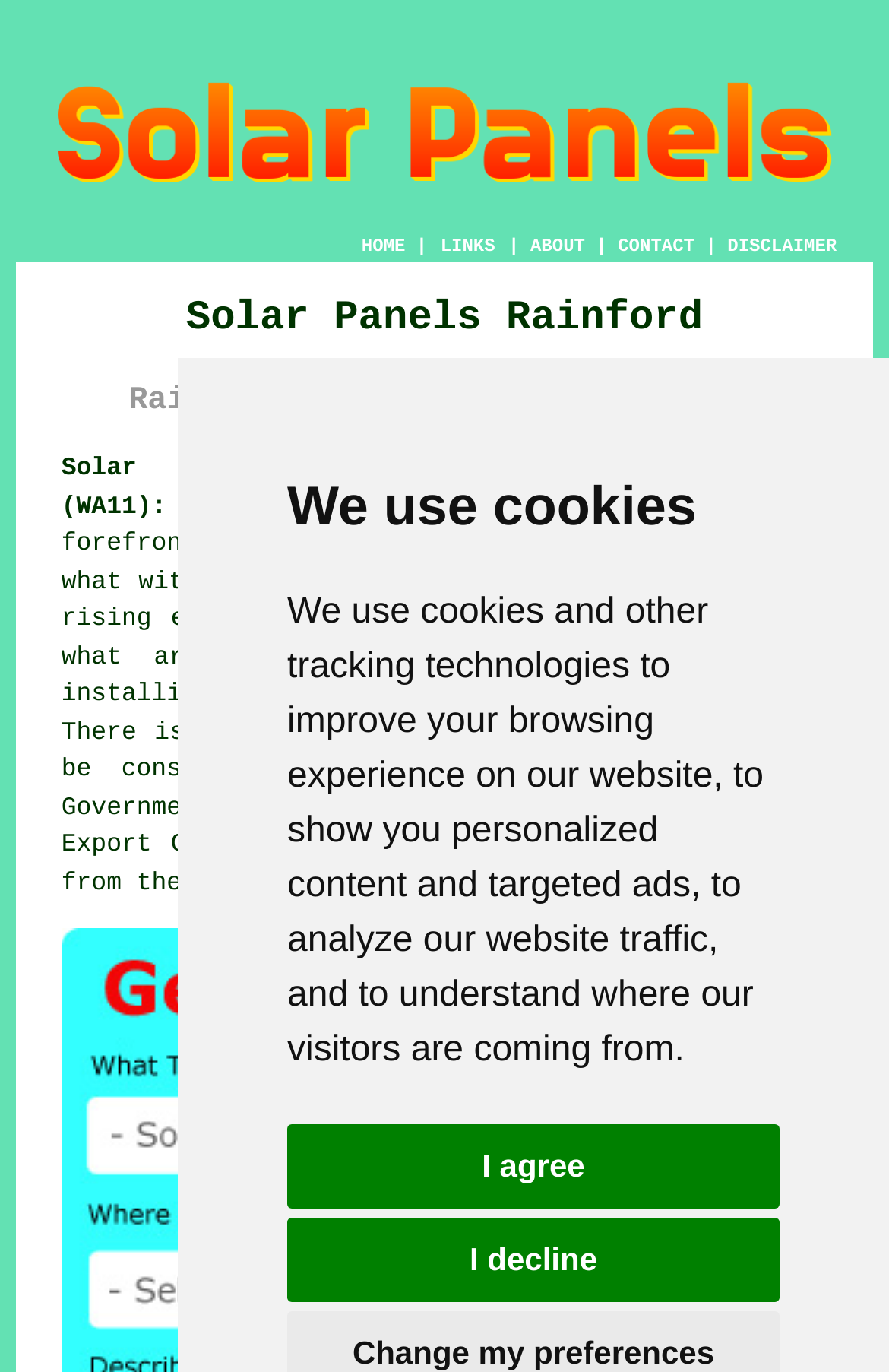Explain the features and main sections of the webpage comprehensively.

The webpage is about solar panel installation services in Rainford, Merseyside. At the top of the page, there is a banner image that spans almost the entire width, showcasing solar panels. Below the image, there is a navigation menu with five links: "HOME", "ABOUT", "CONTACT", and "DISCLAIMER", separated by vertical lines.

On the left side of the page, there are two headings: "Solar Panels Rainford" and "Rainford Solar Panel Installation", stacked on top of each other. Next to these headings, there is a paragraph of text that starts with "The installation of" and includes a link to "solar panels".

At the very top of the page, there is a cookie notification message that spans about half the width of the page, with two buttons "I agree" and "I decline" below it.

There are no other images on the page besides the banner image at the top. The overall content is focused on providing information about solar panel installation services in the Rainford area.